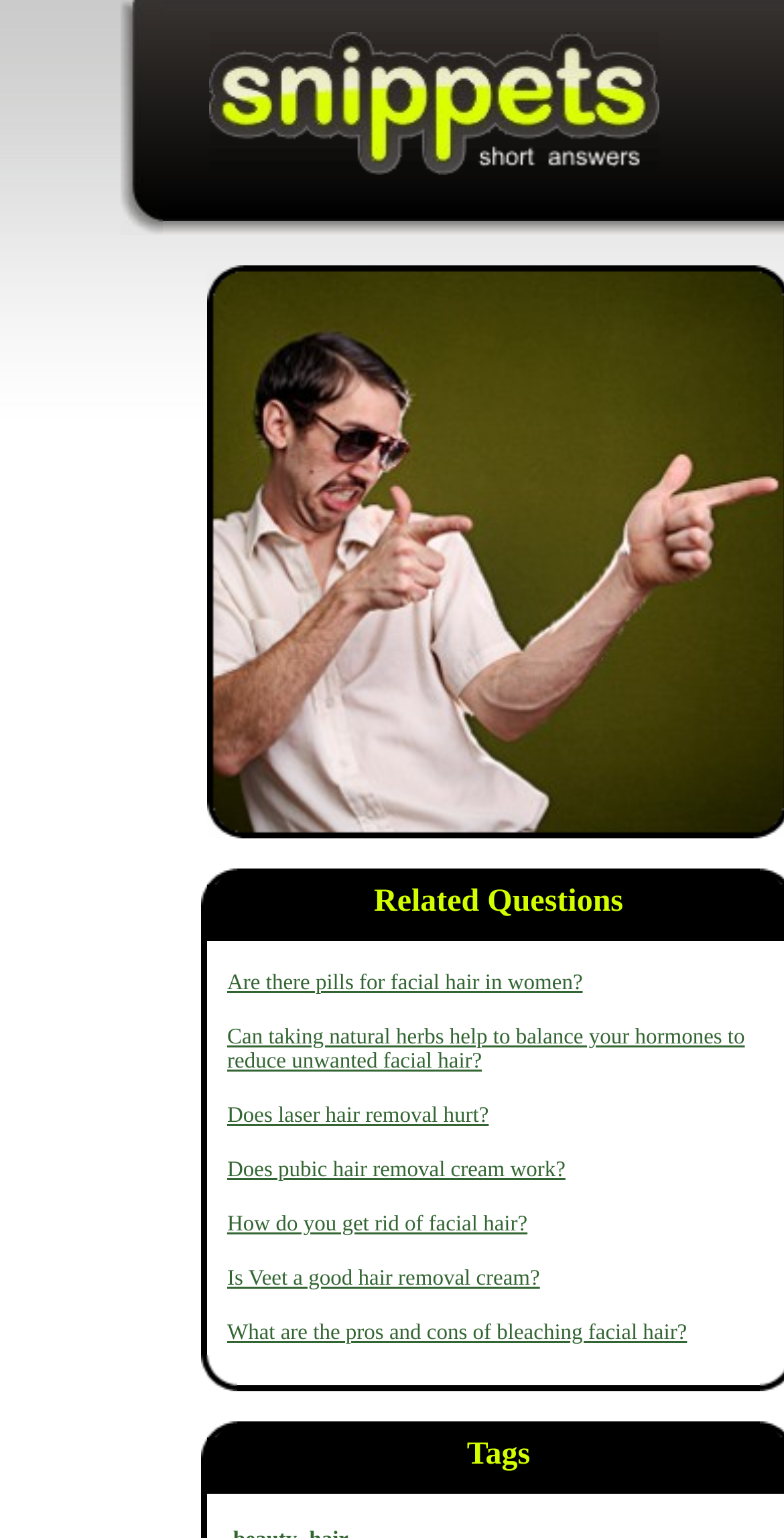Is there a specific brand of hair removal cream mentioned?
Utilize the image to construct a detailed and well-explained answer.

While browsing the webpage, I found a link to a question about 'Is Veet a good hair removal cream?'. This implies that Veet is a specific brand of hair removal cream being discussed or referenced on the webpage.